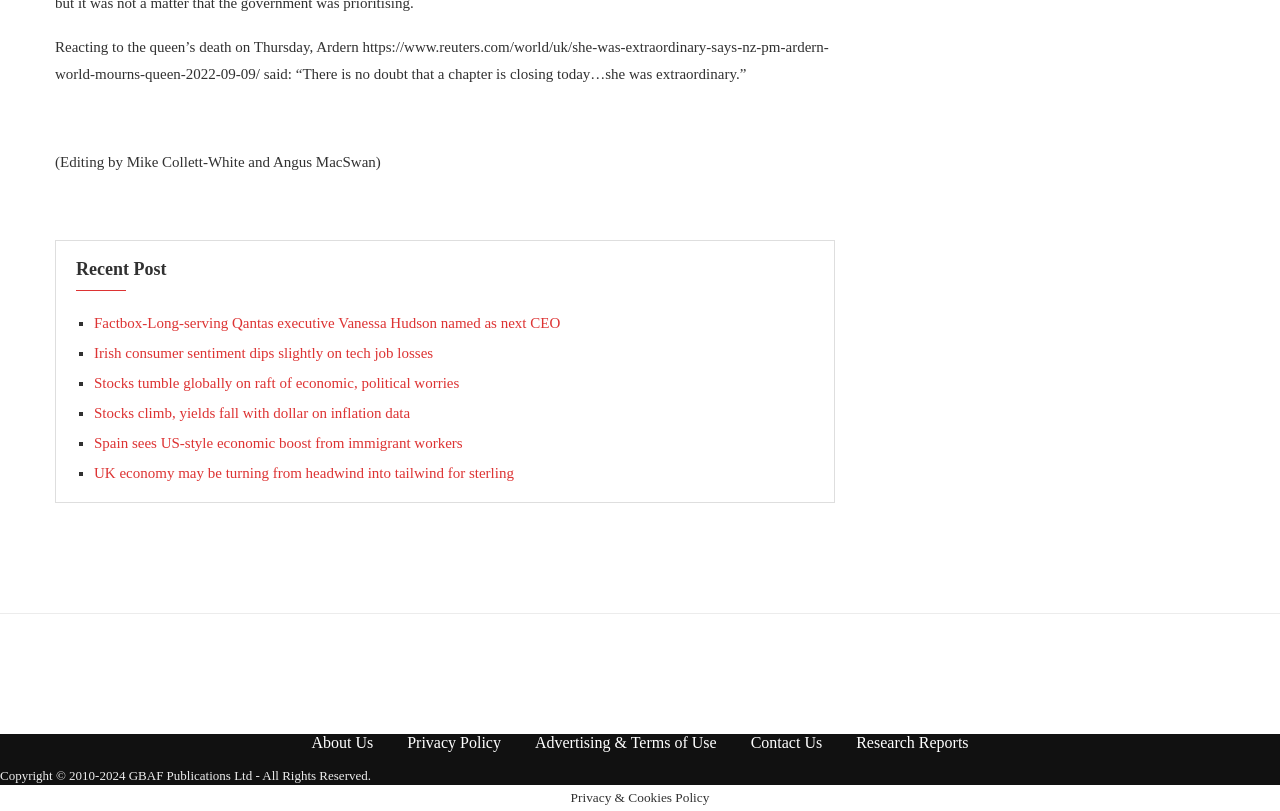Respond concisely with one word or phrase to the following query:
What type of content is listed below the main article?

News articles